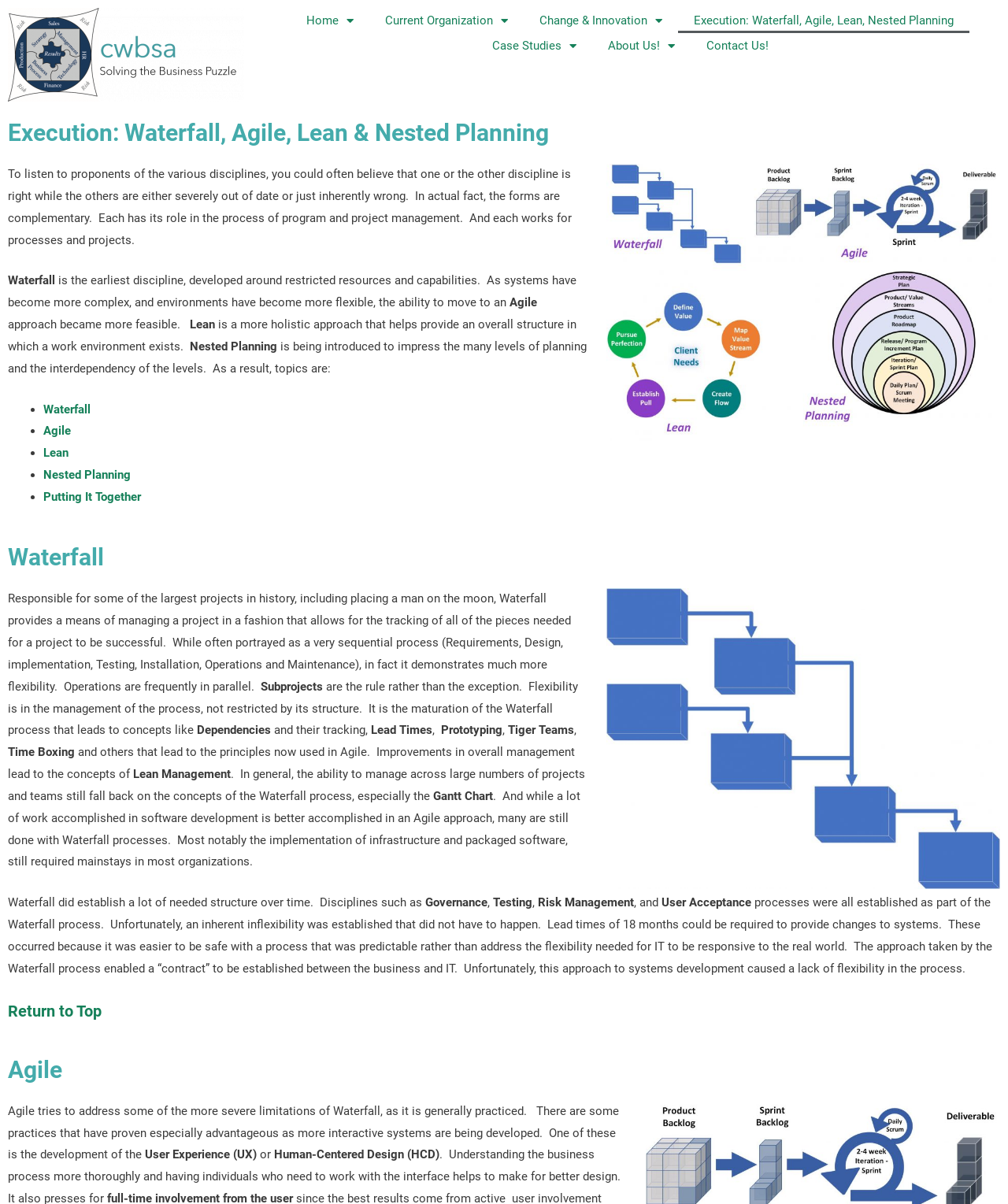Given the webpage screenshot, identify the bounding box of the UI element that matches this description: "Telegram".

None